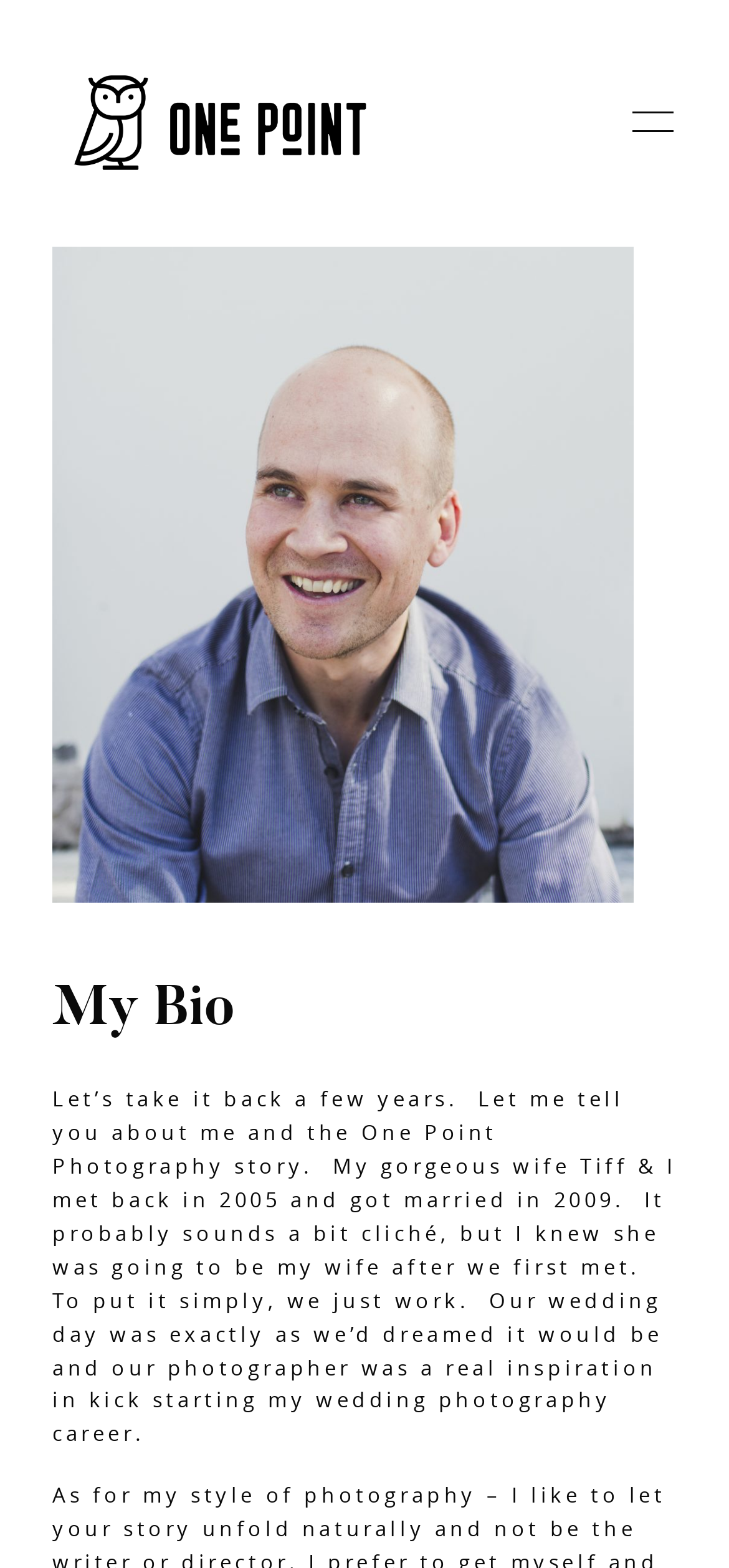Locate the bounding box coordinates of the element's region that should be clicked to carry out the following instruction: "go to home page". The coordinates need to be four float numbers between 0 and 1, i.e., [left, top, right, bottom].

[0.115, 0.249, 0.234, 0.263]